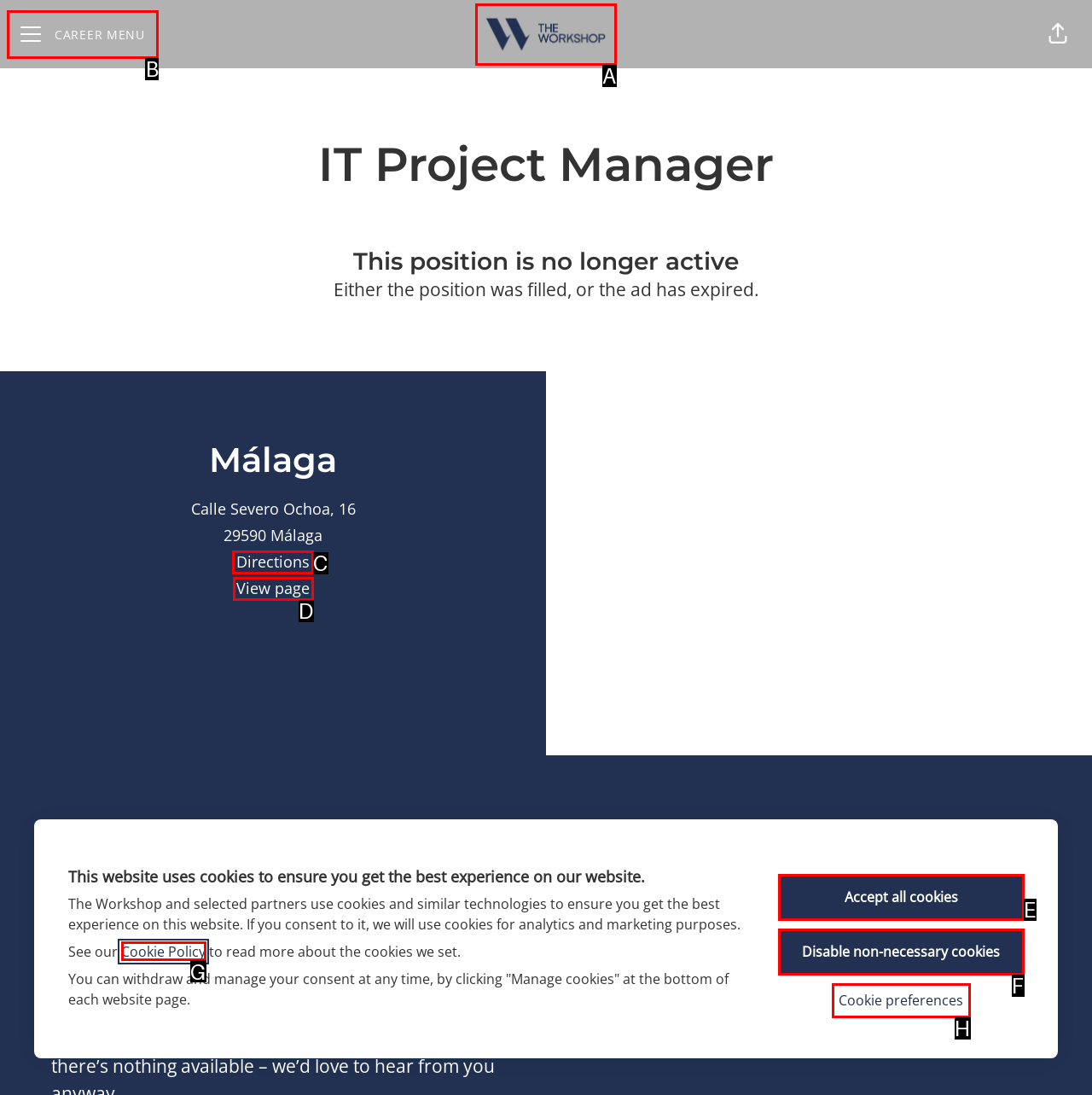Determine the HTML element to click for the instruction: Explore eSurvey.
Answer with the letter corresponding to the correct choice from the provided options.

None